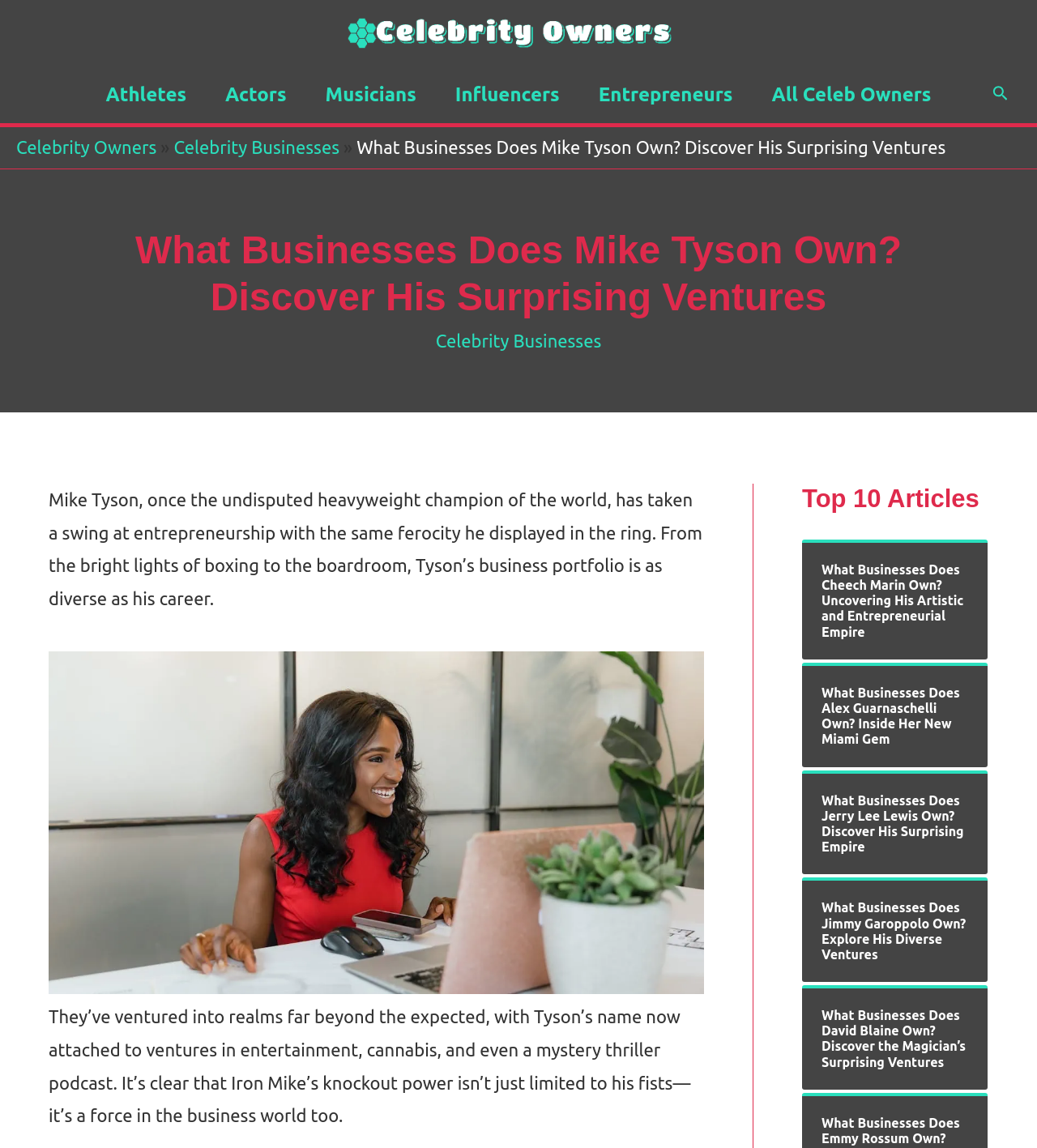Please identify the bounding box coordinates of the element I need to click to follow this instruction: "Explore the article about Cheech Marin's businesses".

[0.792, 0.49, 0.934, 0.557]